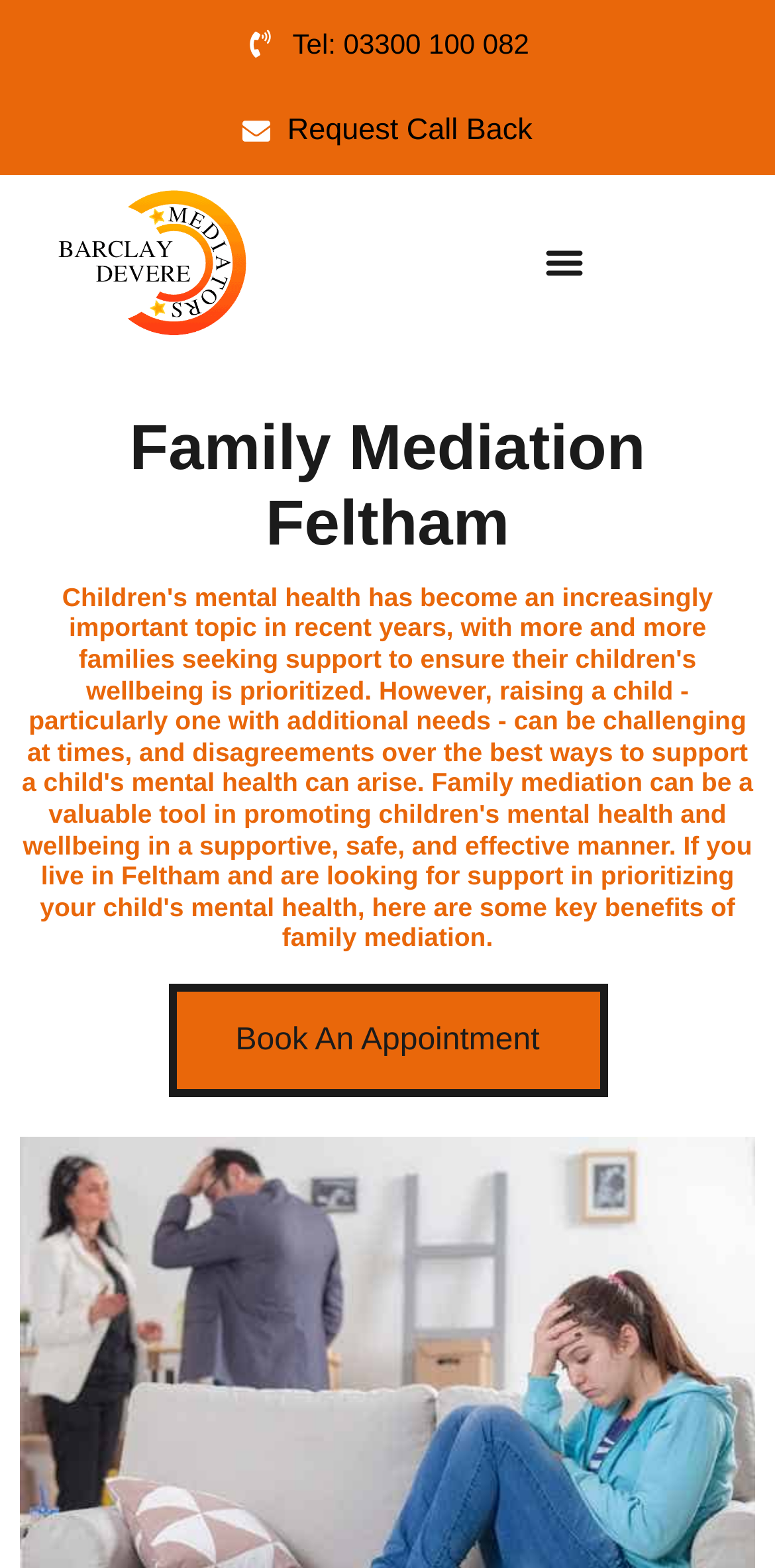Answer the question briefly using a single word or phrase: 
How can I schedule an appointment?

By clicking 'Book An Appointment'